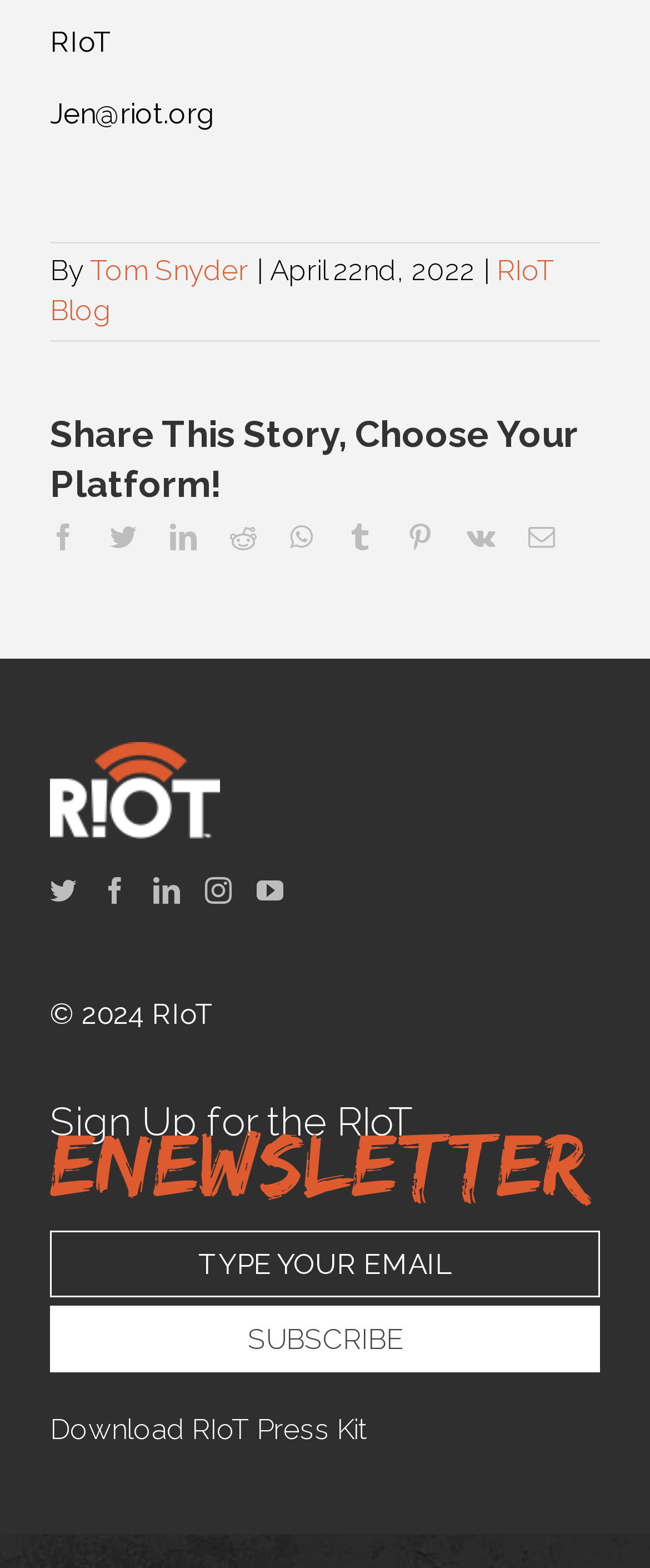What is the date of the article?
Please provide a single word or phrase answer based on the image.

April 22nd, 2022